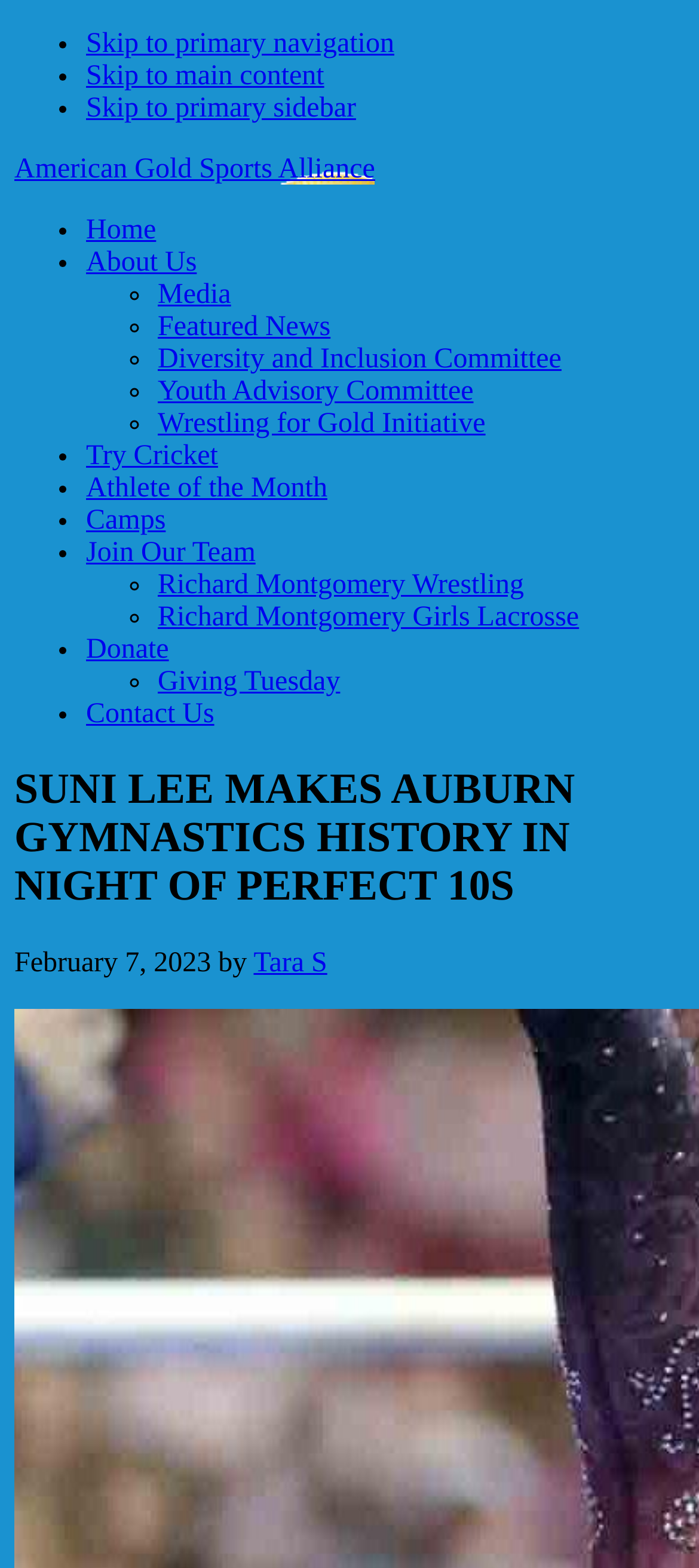What is the date of the article?
Look at the screenshot and provide an in-depth answer.

The question asks about the date of the article. From the webpage, we can see that the time element contains the text 'February 7, 2023', which indicates the date of the article.